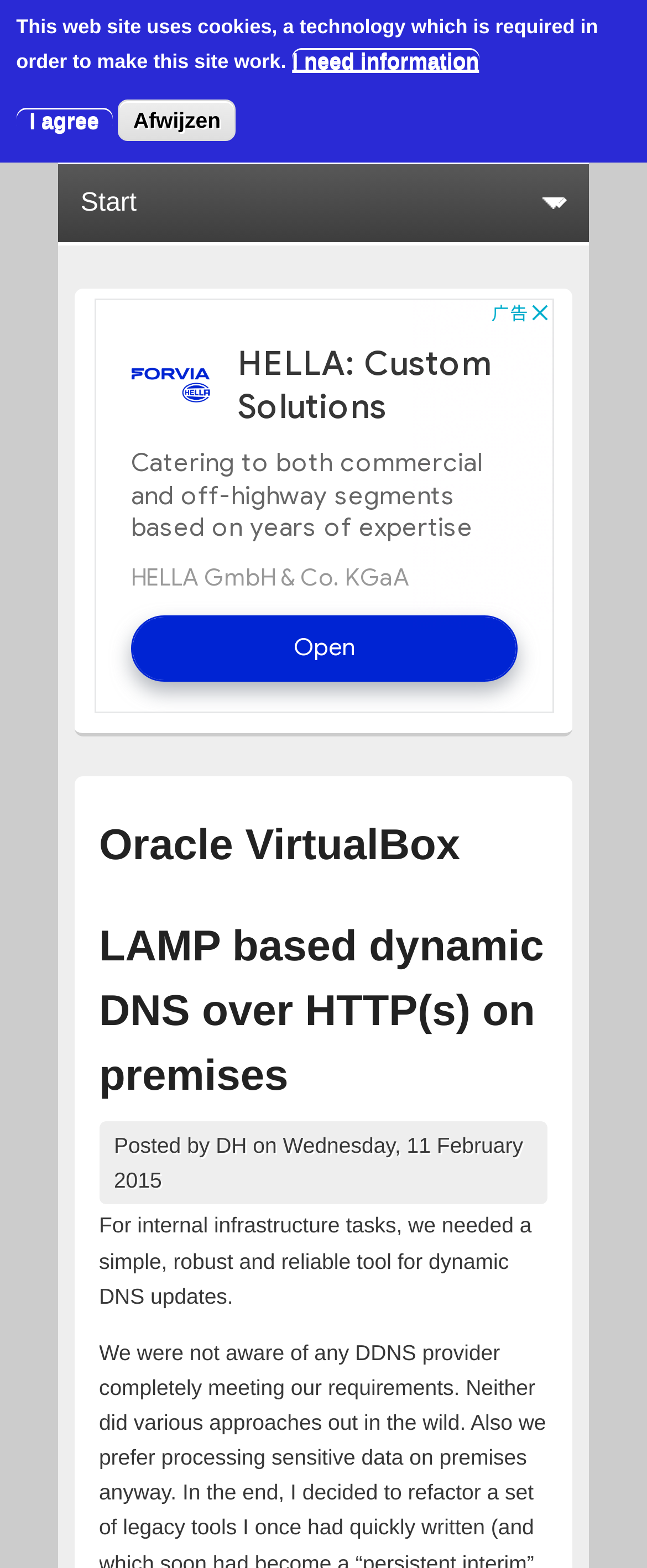Identify the bounding box coordinates of the region that needs to be clicked to carry out this instruction: "Click the LAMP based dynamic DNS over HTTP(s) on premises link". Provide these coordinates as four float numbers ranging from 0 to 1, i.e., [left, top, right, bottom].

[0.153, 0.588, 0.841, 0.702]